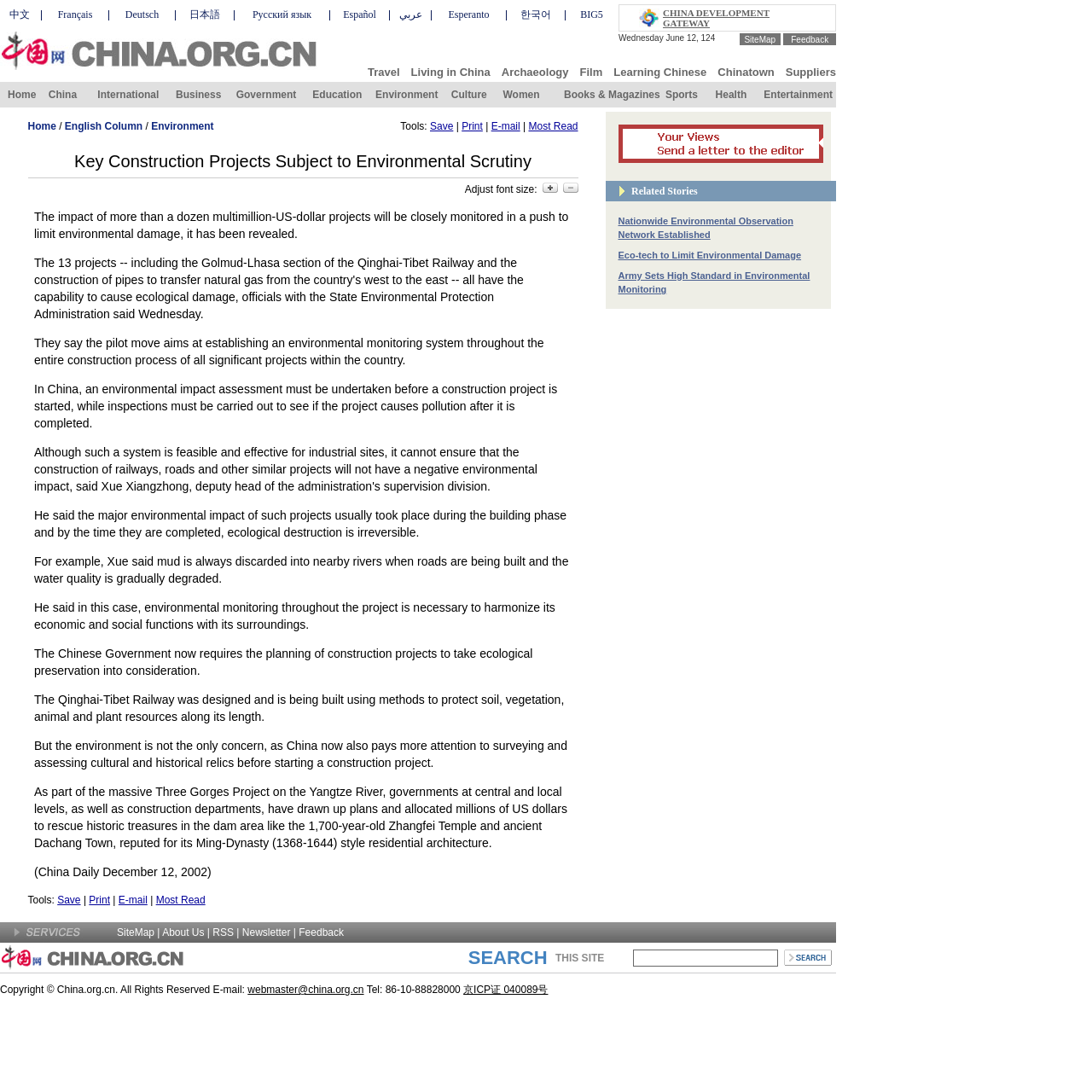Please specify the bounding box coordinates of the clickable region to carry out the following instruction: "Select Chinese language". The coordinates should be four float numbers between 0 and 1, in the format [left, top, right, bottom].

[0.009, 0.007, 0.038, 0.02]